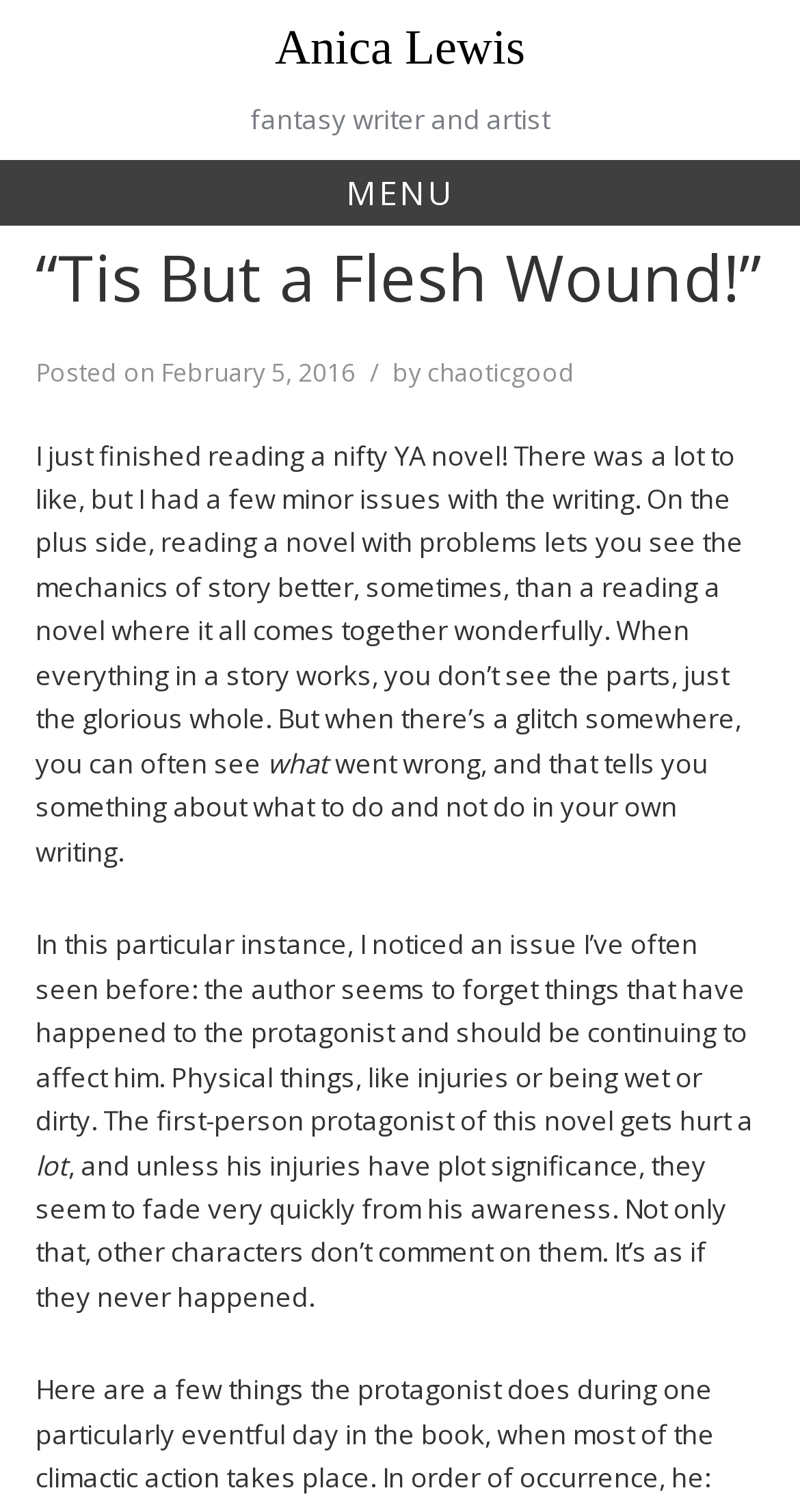Identify the webpage's primary heading and generate its text.

“Tis But a Flesh Wound!”